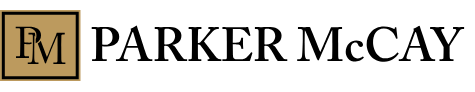Answer this question in one word or a short phrase: In which state is Parker McCay based?

New Jersey